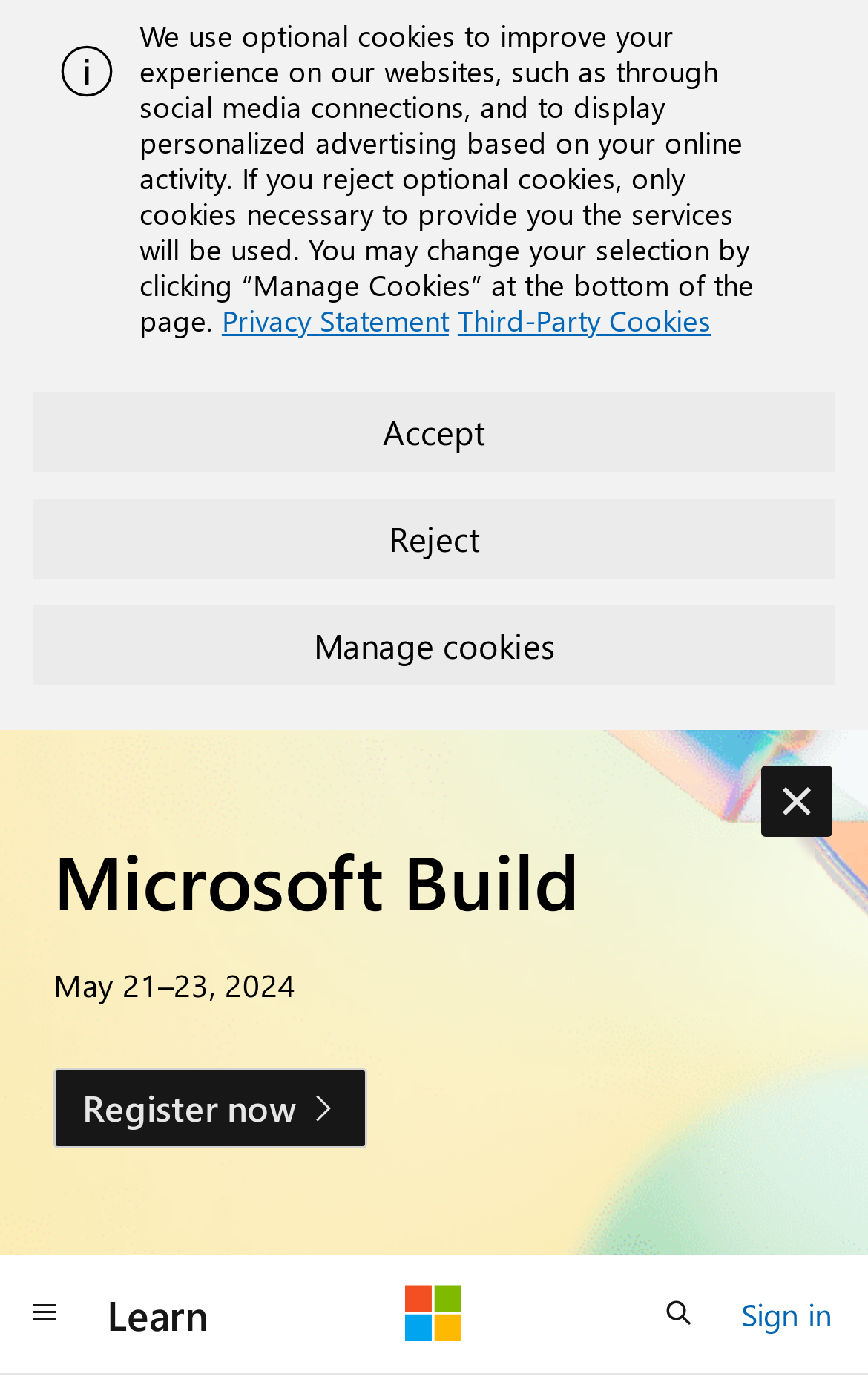Identify the bounding box coordinates for the region of the element that should be clicked to carry out the instruction: "sign in". The bounding box coordinates should be four float numbers between 0 and 1, i.e., [left, top, right, bottom].

[0.854, 0.926, 0.959, 0.967]